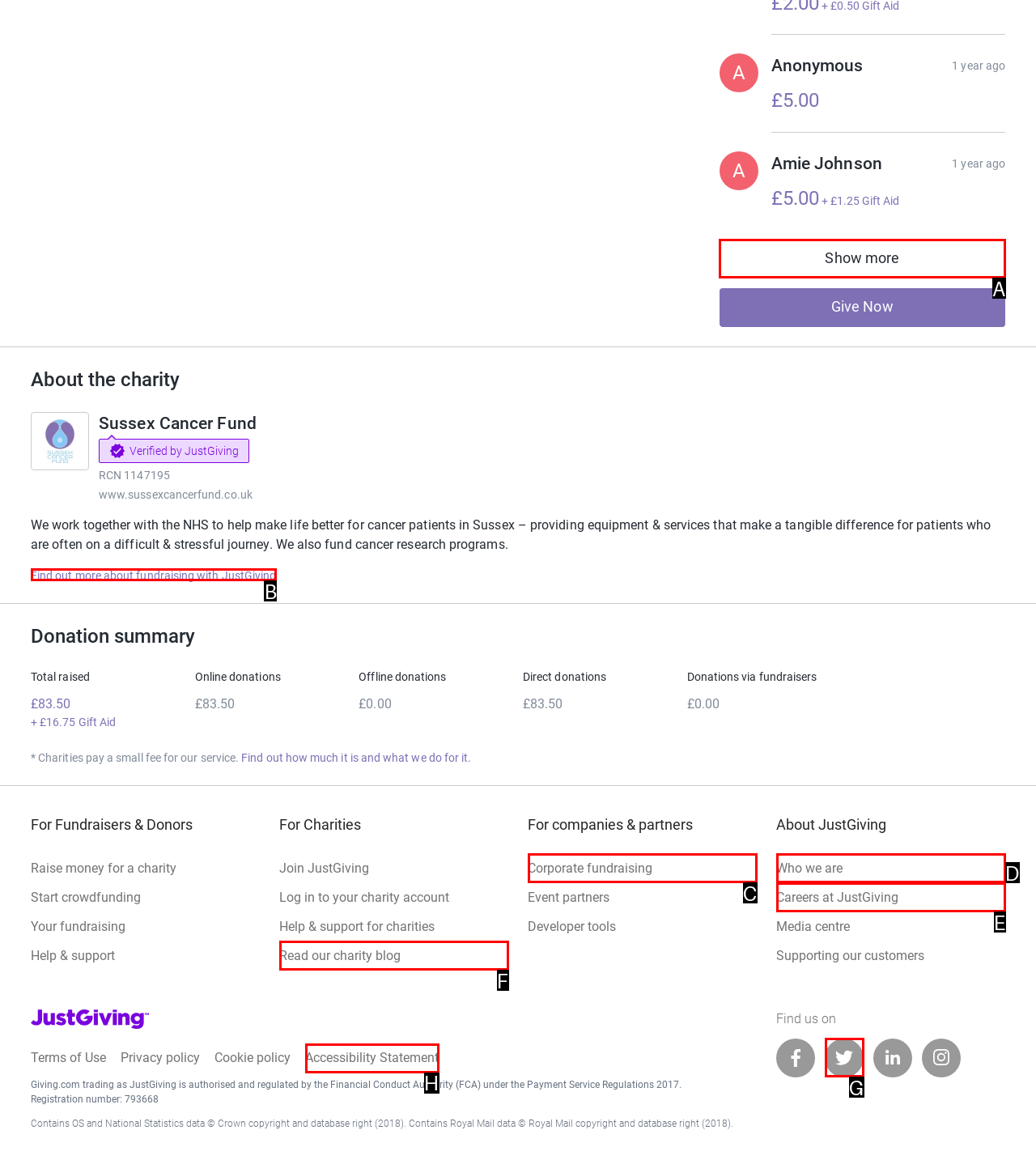Select the letter of the element you need to click to complete this task: Find out more about fundraising with JustGiving
Answer using the letter from the specified choices.

B